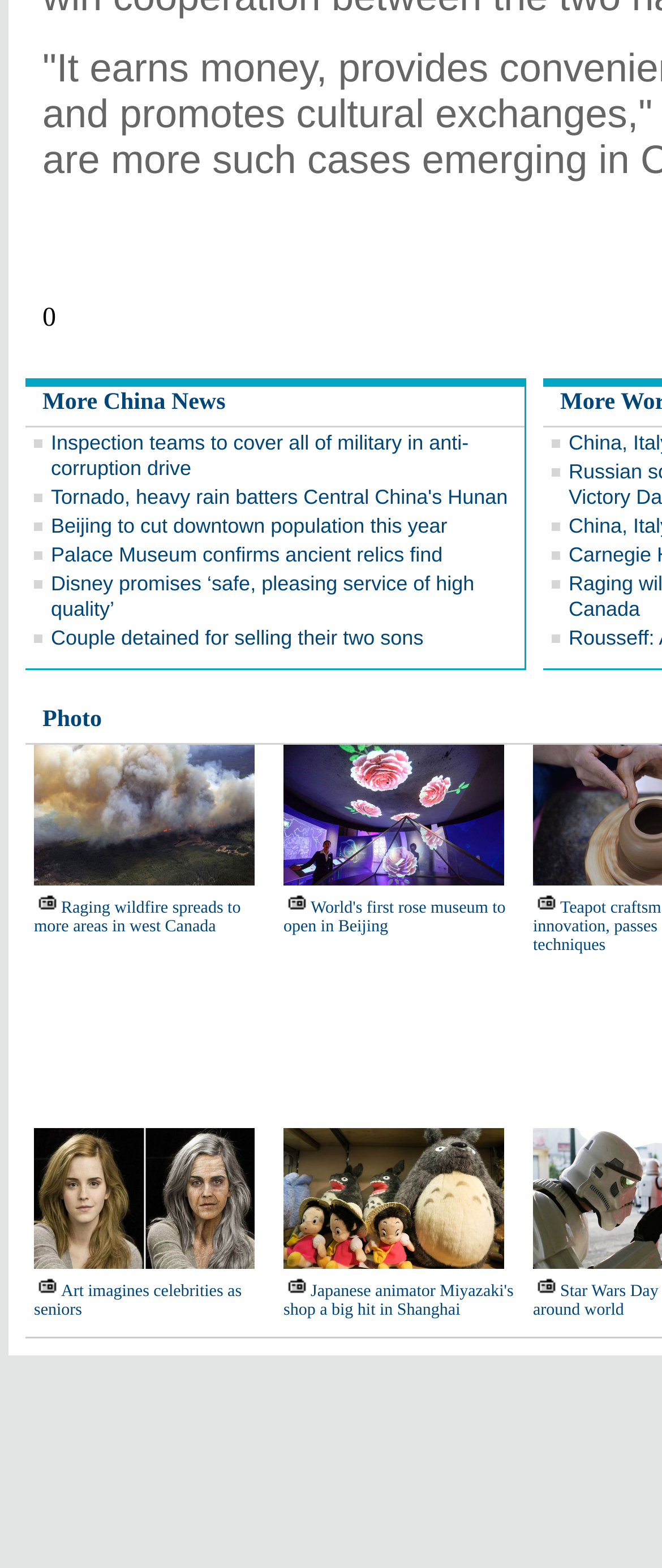Please determine the bounding box coordinates for the UI element described as: "Art imagines celebrities as seniors".

[0.051, 0.818, 0.365, 0.842]